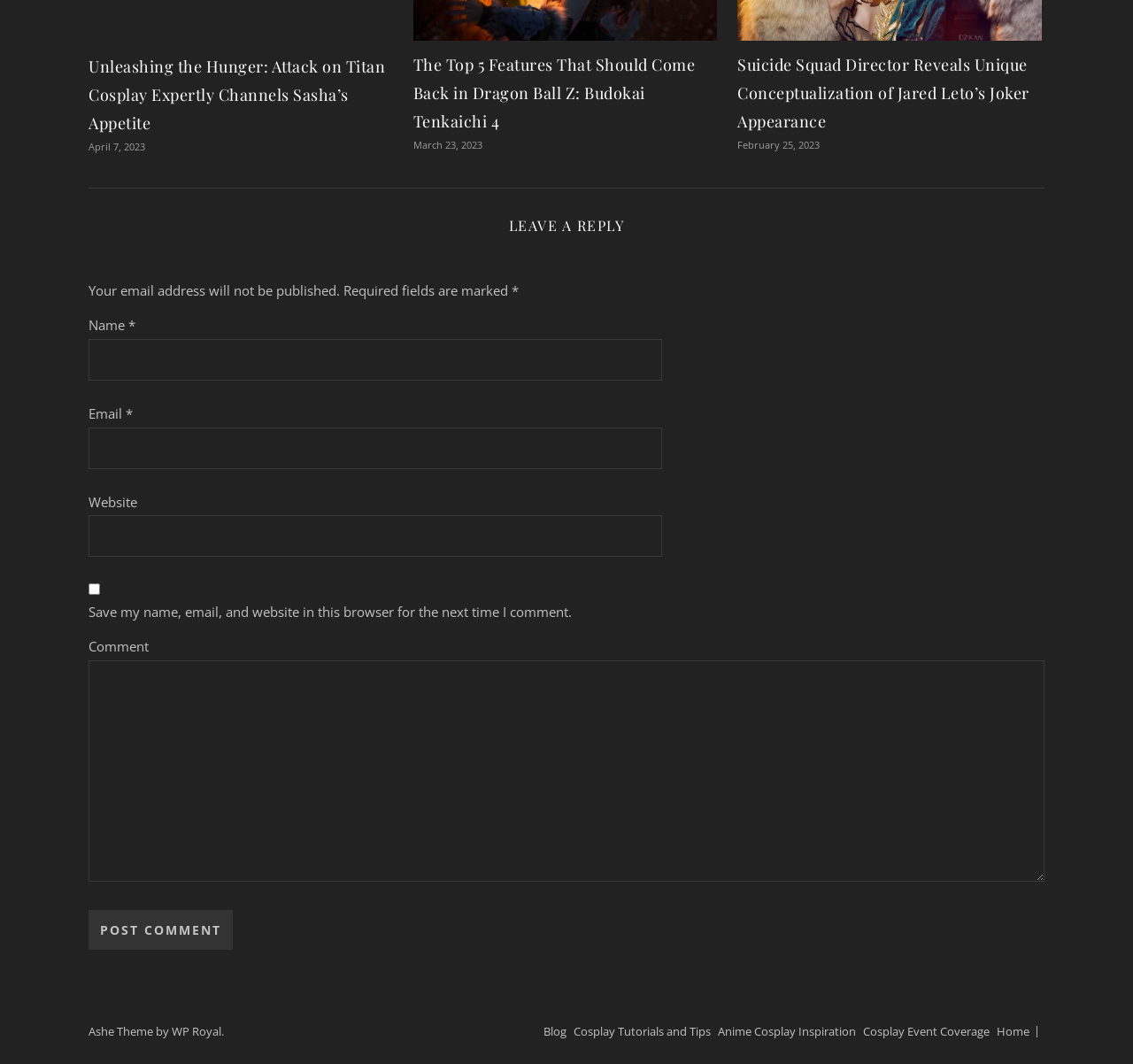What type of content is featured on this website?
Could you answer the question with a detailed and thorough explanation?

The website features articles with headings related to cosplay and anime, such as 'Unleashing the Hunger: Attack on Titan Cosplay Expertly Channels Sasha’s Appetite' and 'Anime Cosplay Inspiration', which suggests that the website is focused on cosplay and anime content.